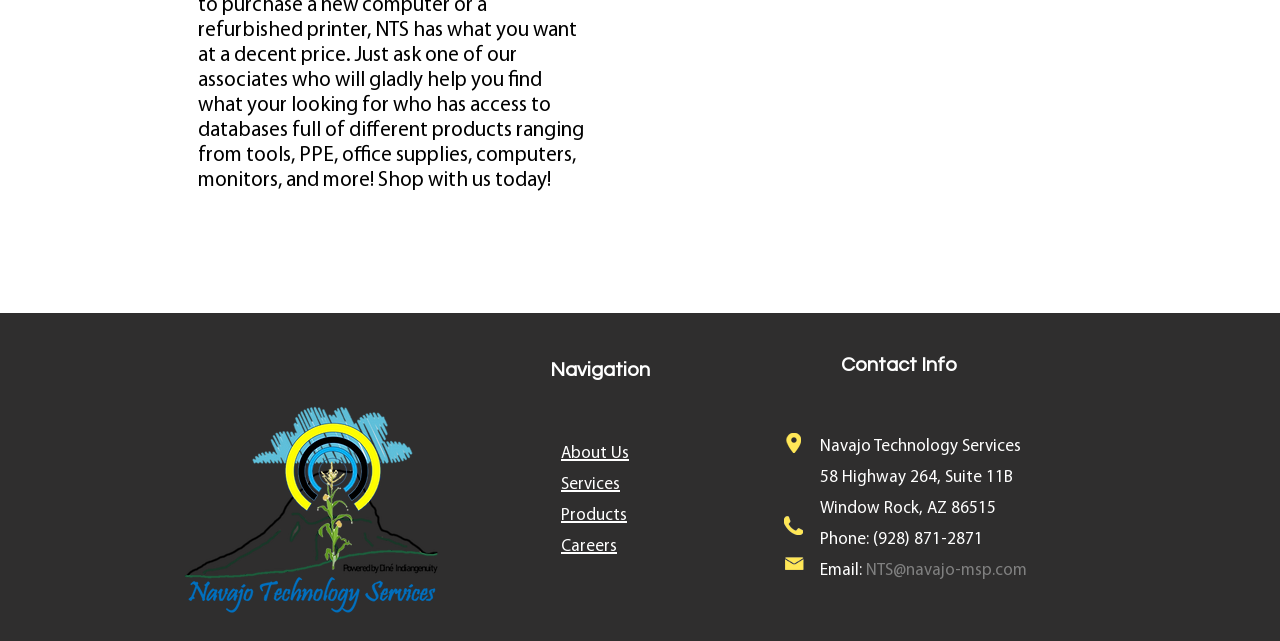How many navigation links are there?
Look at the image and answer the question using a single word or phrase.

4